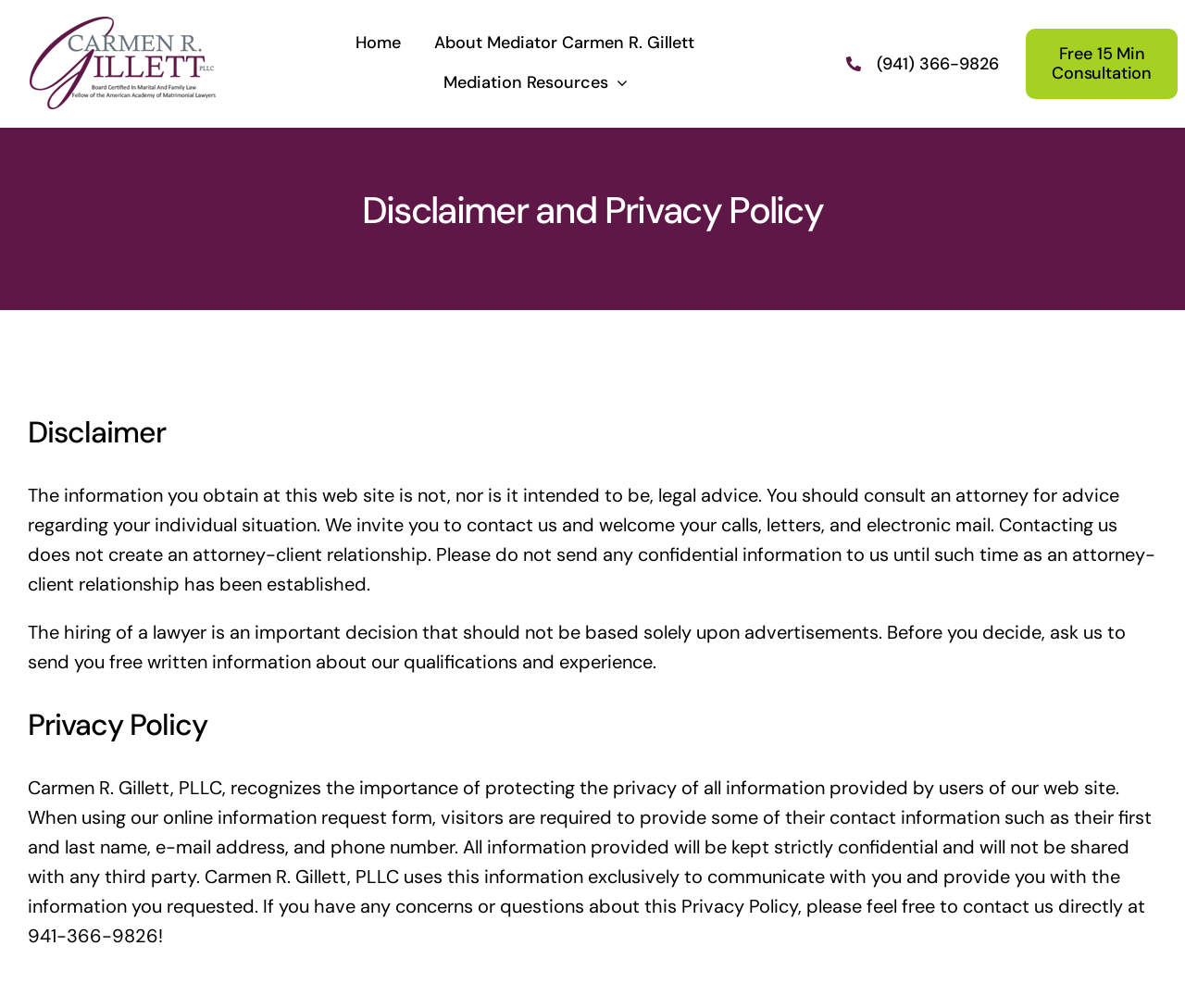What is the name of the mediator?
Answer the question with as much detail as possible.

I found the mediator's name by looking at the logo image with the bounding box coordinates [0.025, 0.017, 0.182, 0.108], which contains the text 'Sarasota Mediator logo - Carmen R. Gillett Family Law Mediator'.